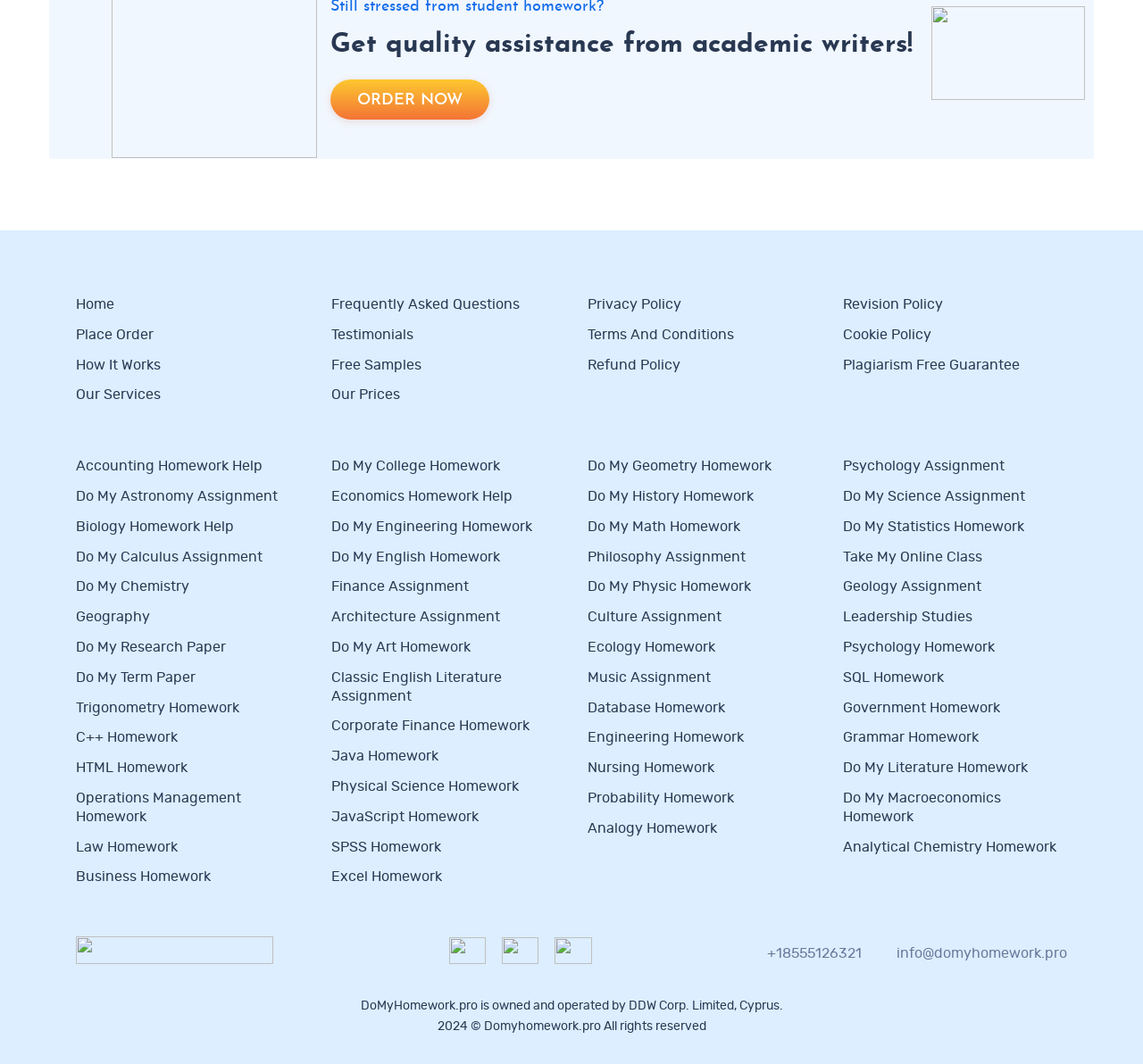Locate the coordinates of the bounding box for the clickable region that fulfills this instruction: "Get help with Accounting Homework".

[0.066, 0.431, 0.23, 0.445]